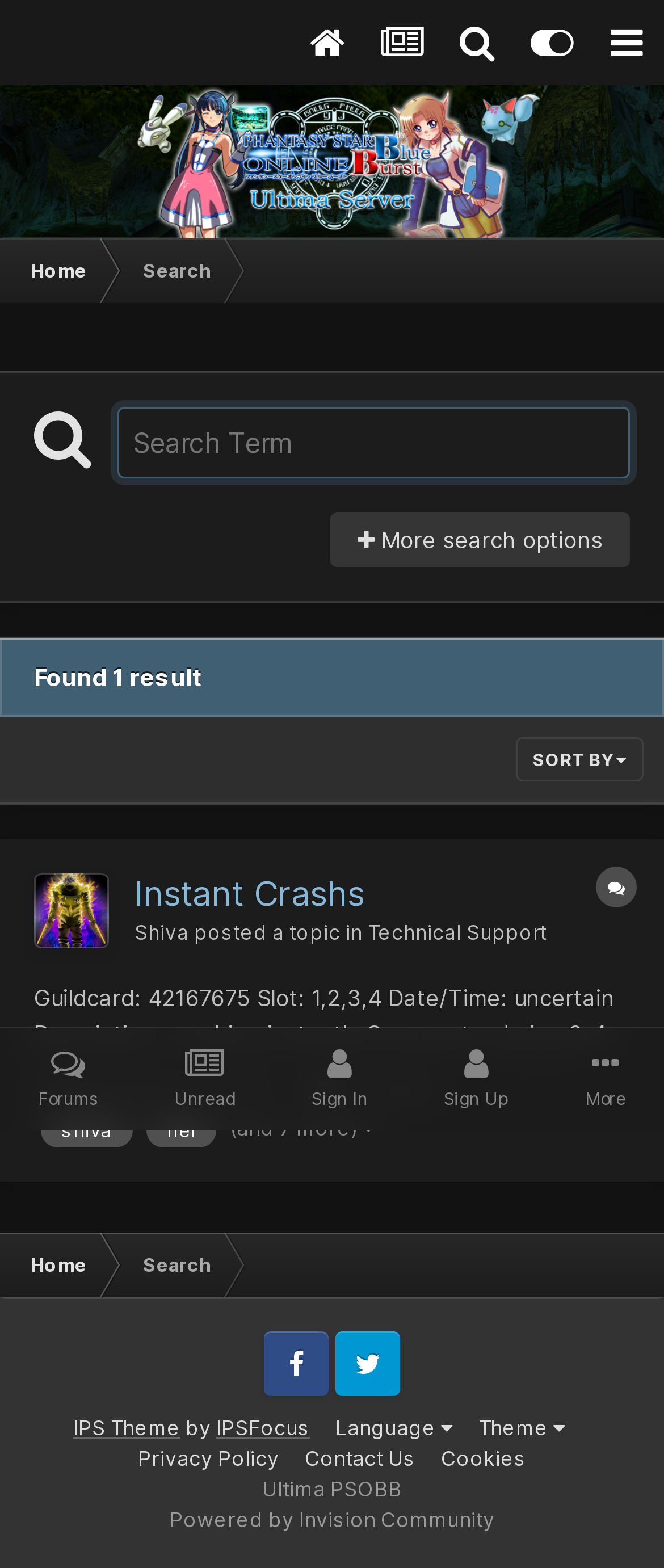Specify the bounding box coordinates of the element's region that should be clicked to achieve the following instruction: "Search for a term". The bounding box coordinates consist of four float numbers between 0 and 1, in the format [left, top, right, bottom].

[0.177, 0.26, 0.949, 0.305]